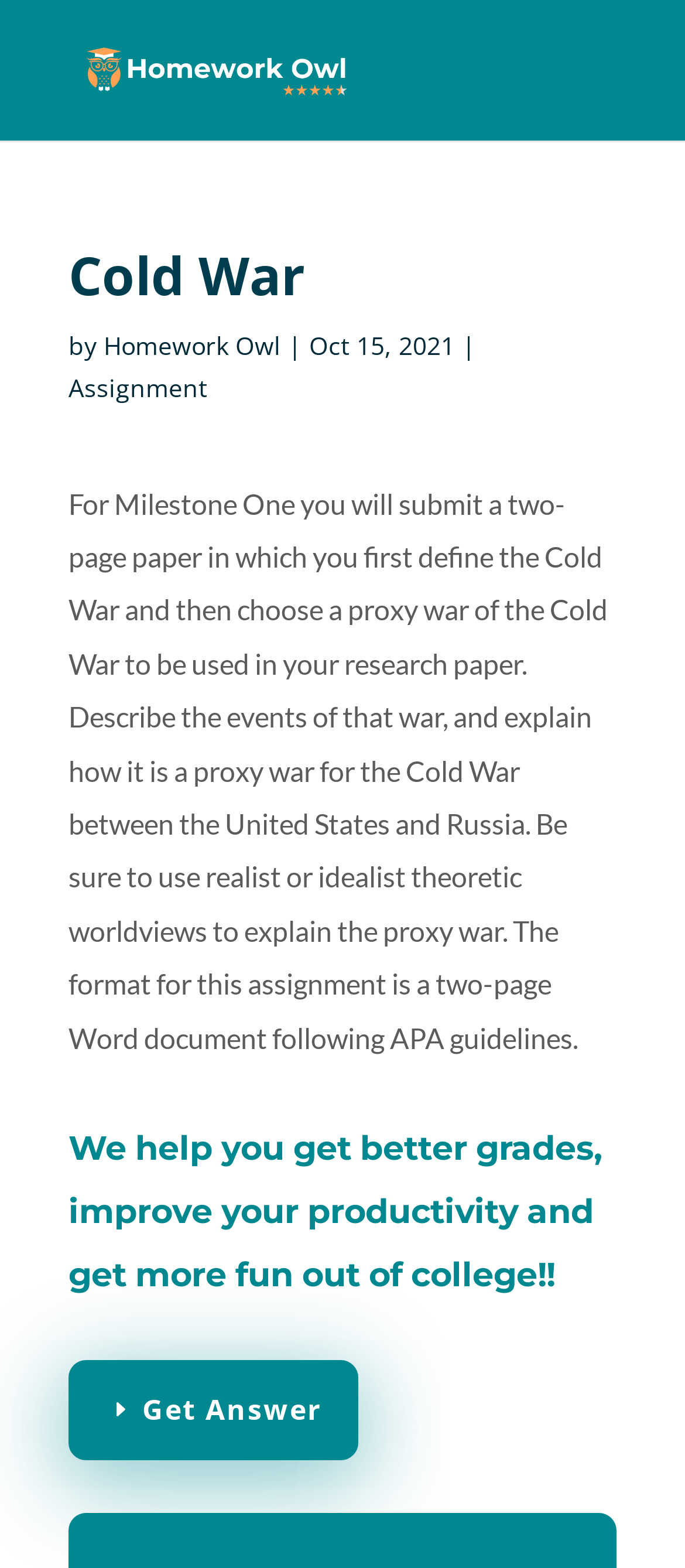Please provide a detailed answer to the question below based on the screenshot: 
Who is the author of the assignment?

The author of the assignment is Homework Owl, as indicated by the link 'Homework Owl' next to the text 'by'.